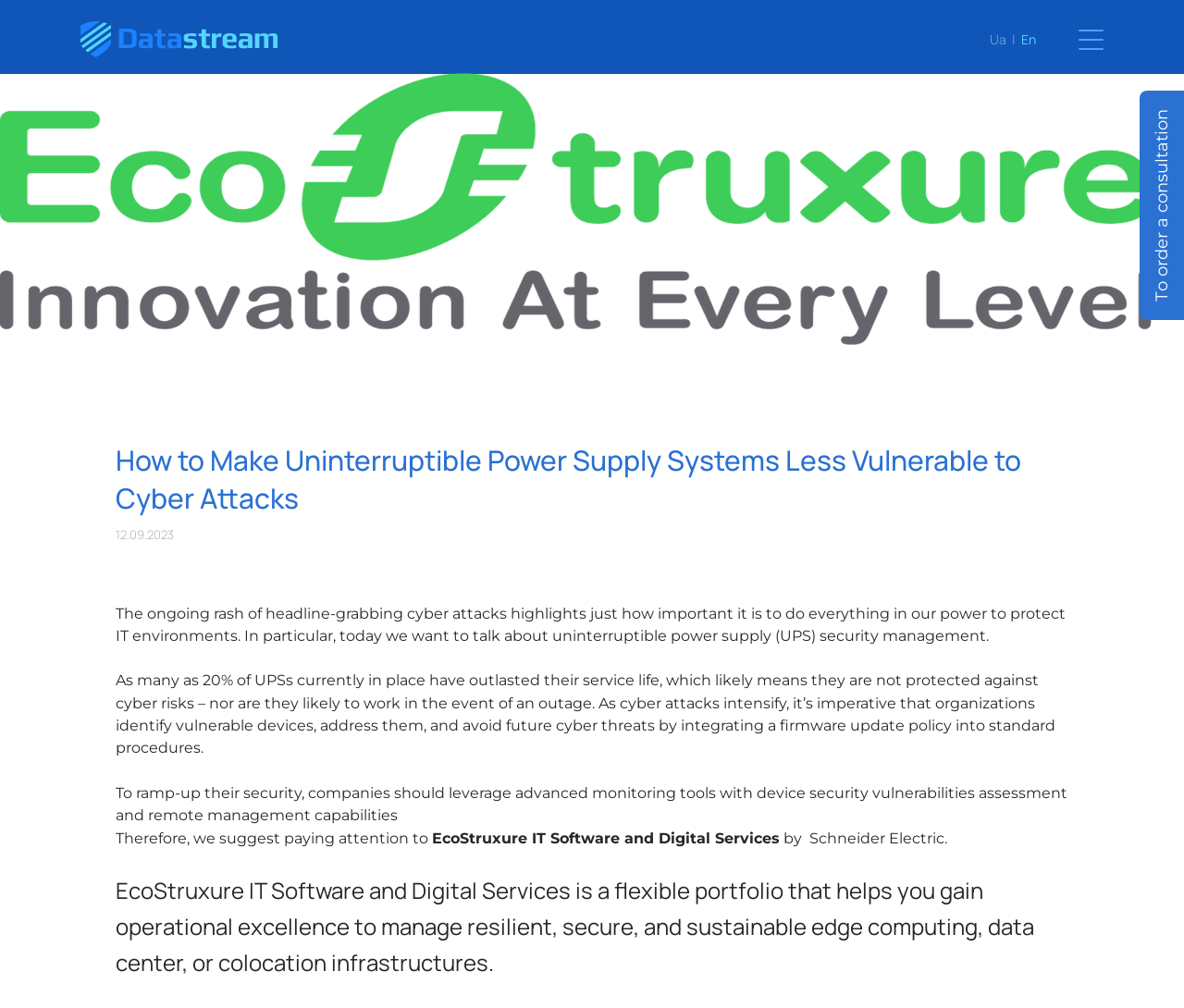Please give a succinct answer using a single word or phrase:
What is the name of the software and digital services mentioned in the article?

EcoStruxure IT Software and Digital Services